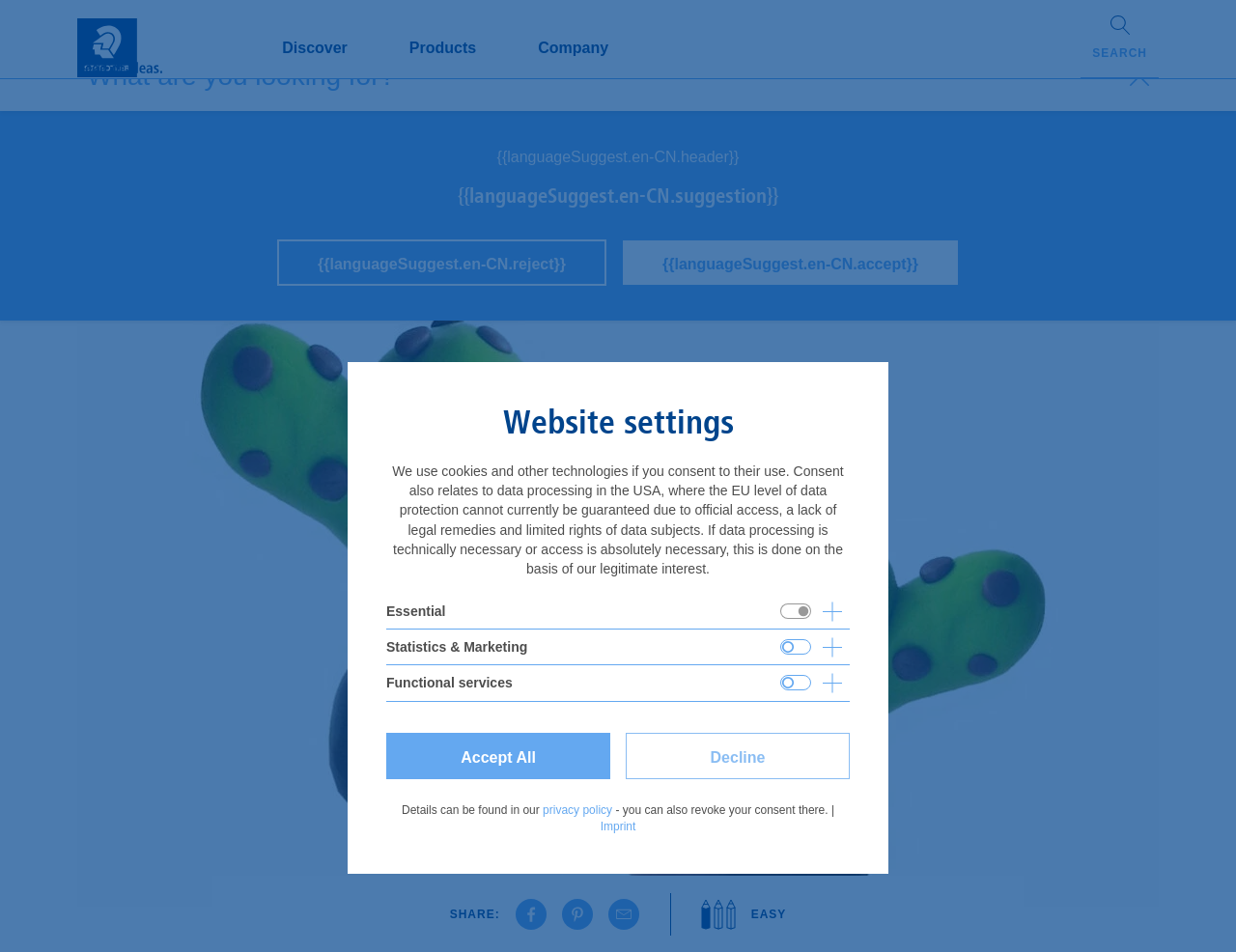Please provide a detailed answer to the question below by examining the image:
How many social media platforms can you share the product on?

The webpage provides options to share the product on three social media platforms, which are Facebook, Pinterest, and via mail. These options are available at the bottom of the webpage.